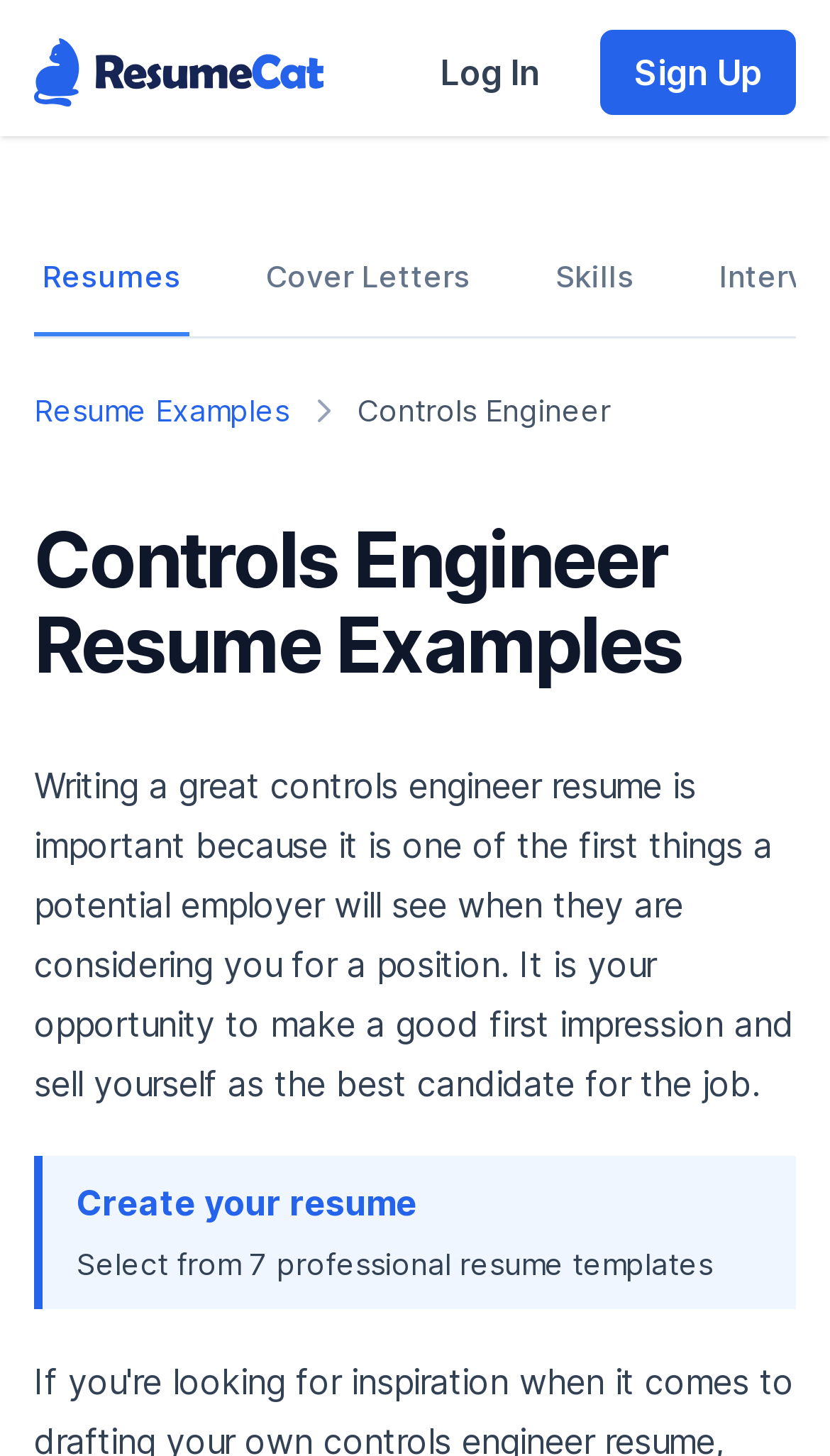Pinpoint the bounding box coordinates of the area that must be clicked to complete this instruction: "Create a new resume".

[0.092, 0.811, 0.503, 0.841]